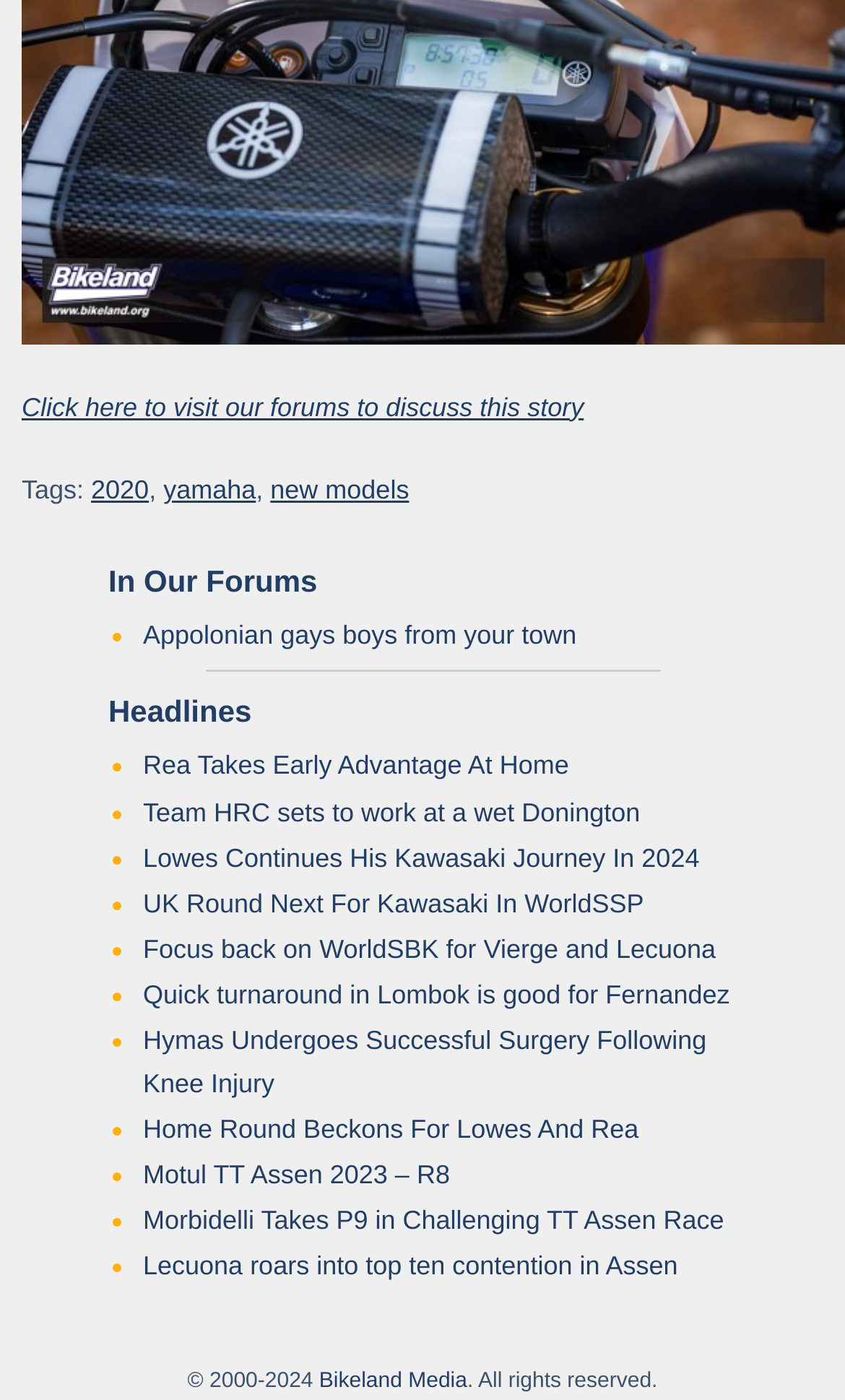Please determine the bounding box coordinates, formatted as (top-left x, top-left y, bottom-right x, bottom-right y), with all values as floating point numbers between 0 and 1. Identify the bounding box of the region described as: 2020

[0.108, 0.339, 0.176, 0.361]